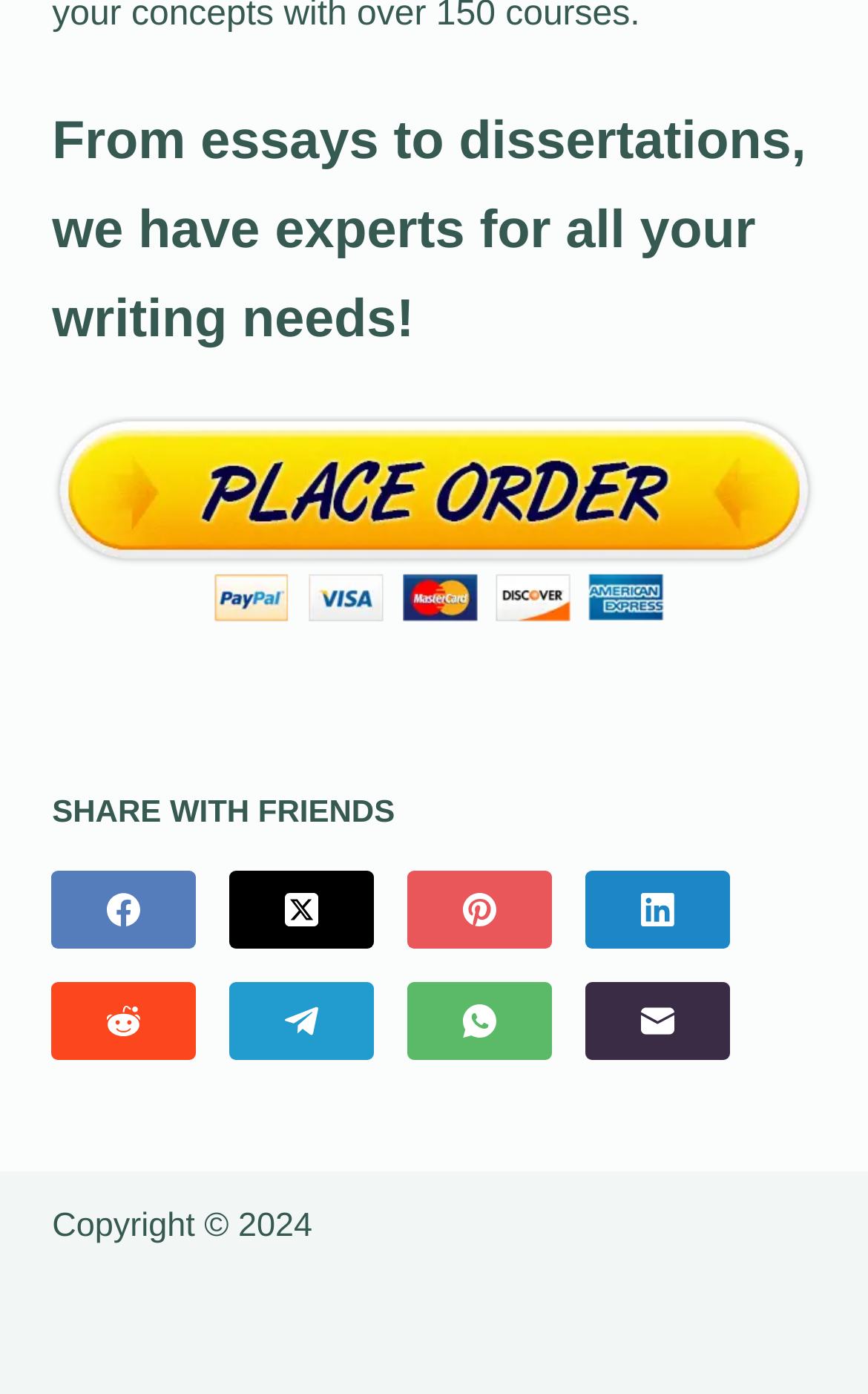Determine the bounding box coordinates of the clickable element to complete this instruction: "Follow on Facebook". Provide the coordinates in the format of four float numbers between 0 and 1, [left, top, right, bottom].

None